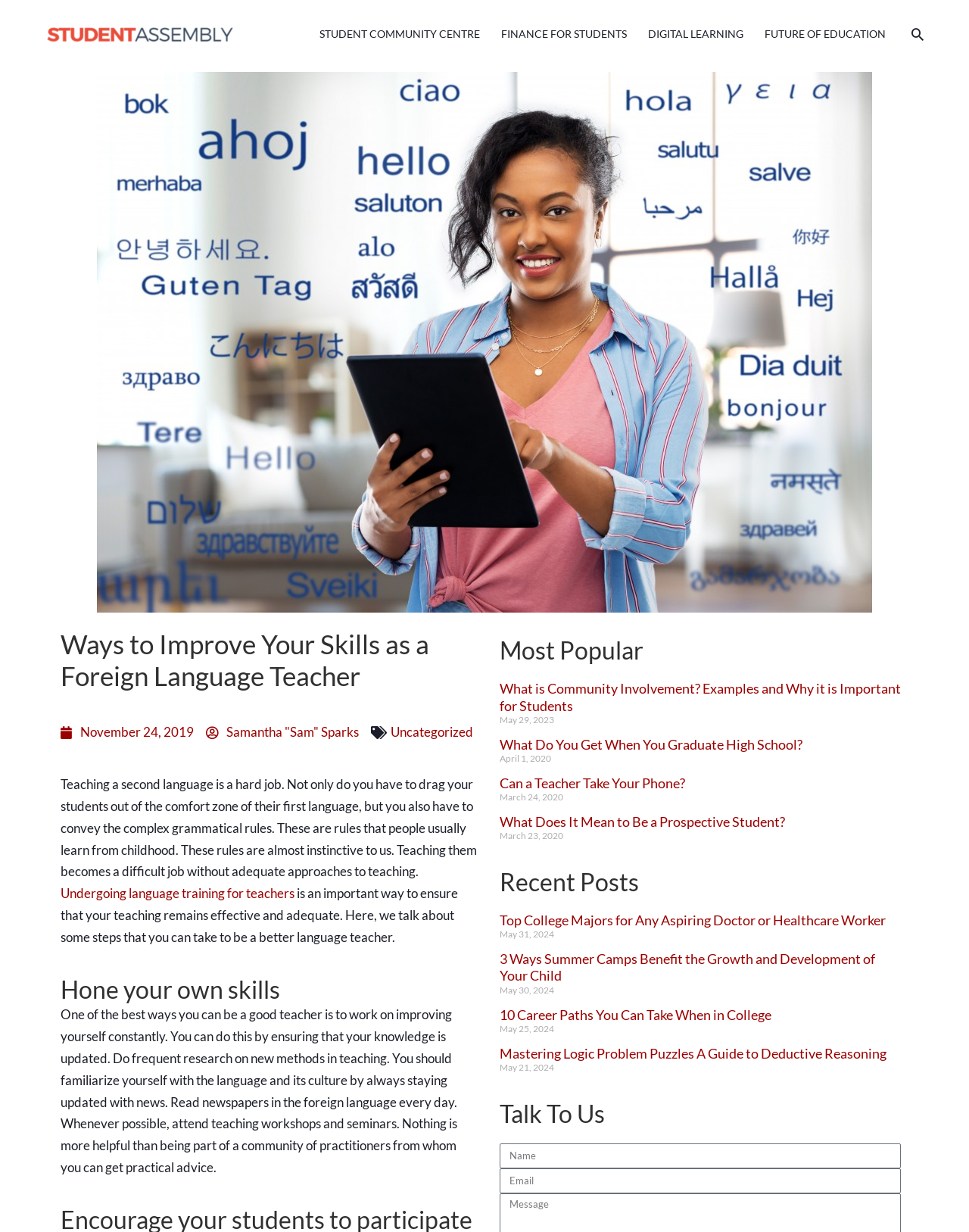Utilize the information from the image to answer the question in detail:
What is the main topic of this webpage?

Based on the webpage content, I can see that the main topic is about language teaching, specifically about how to improve skills as a foreign language teacher.